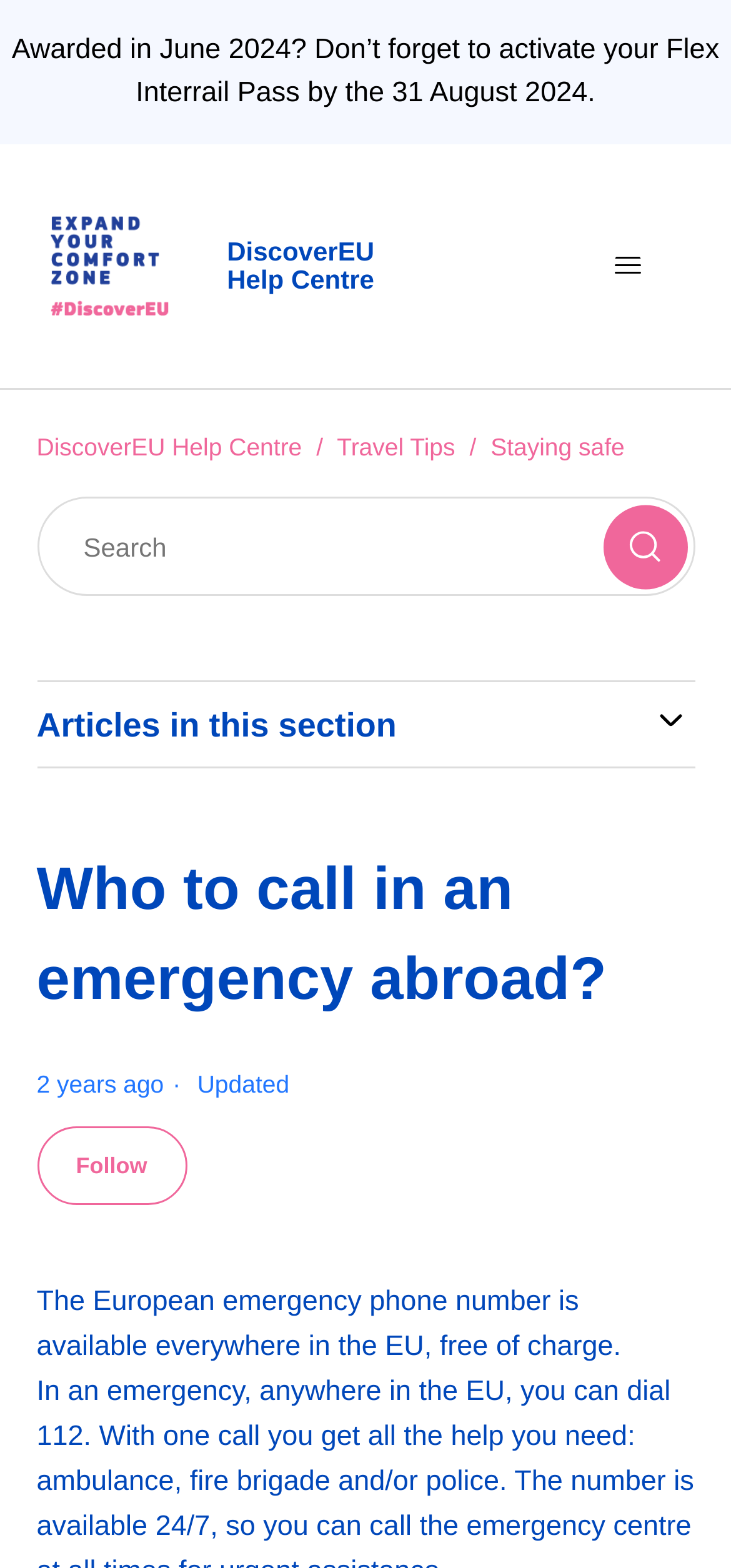Determine the bounding box coordinates of the region that needs to be clicked to achieve the task: "Go to DiscoverEU Help Centre home page".

[0.05, 0.13, 0.628, 0.209]